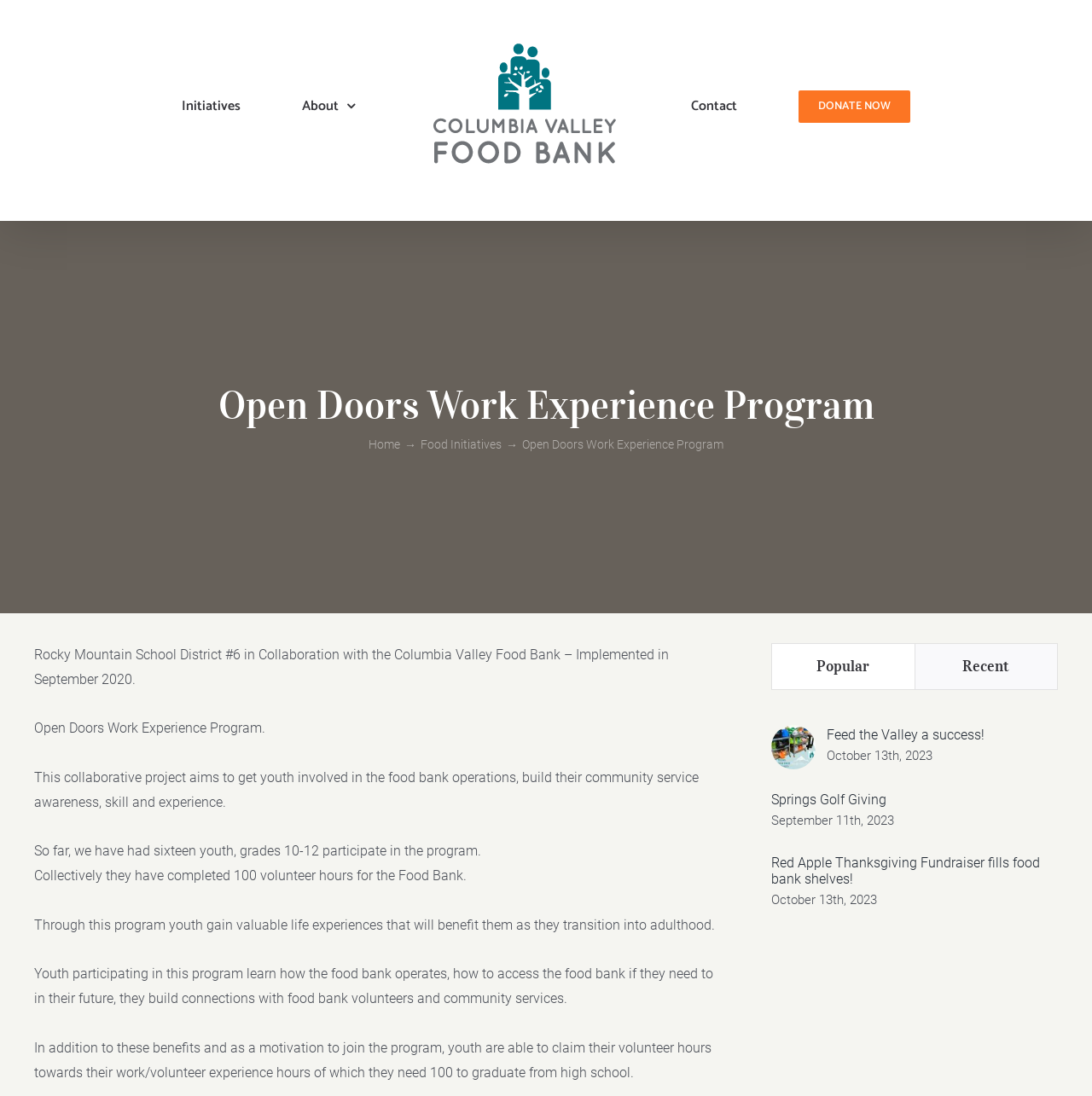What is the purpose of the Open Doors Work Experience Program?
Please use the image to deliver a detailed and complete answer.

I found the answer by reading the static text elements, which describe the program's purpose as 'get[ting] youth involved in the food bank operations, build[ing] their community service awareness, skill and experience'.